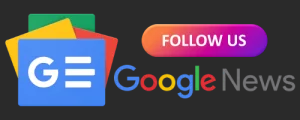Summarize the image with a detailed description that highlights all prominent details.

The image features a colorful "Follow us on Google News" button, inviting visitors to connect with the Tech Spur Blog through Google News. The design is eye-catching, showcasing the logo of Google News prominently with a blue and green symbol on the left, and the text "Google News" displayed in a modern font on the right. The button is accented with a gradient background that transitions from purple to pink, enhancing its visibility and appeal. This call-to-action encourages users to stay updated with the latest content from the blog, emphasizing the platform's focus on sharing technological insights and news.